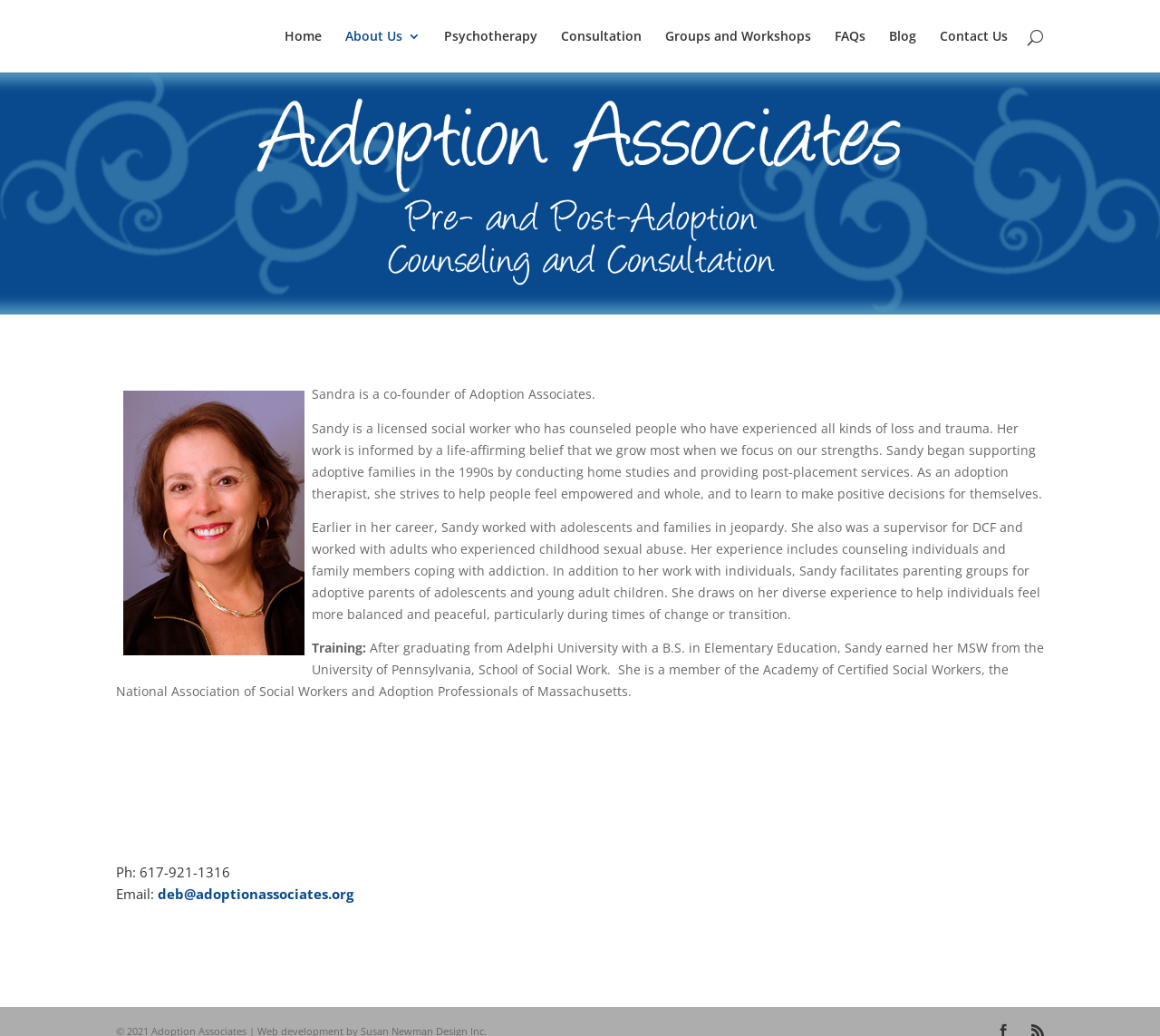Please identify the bounding box coordinates of the element's region that I should click in order to complete the following instruction: "read about psychotherapy". The bounding box coordinates consist of four float numbers between 0 and 1, i.e., [left, top, right, bottom].

[0.383, 0.029, 0.463, 0.07]